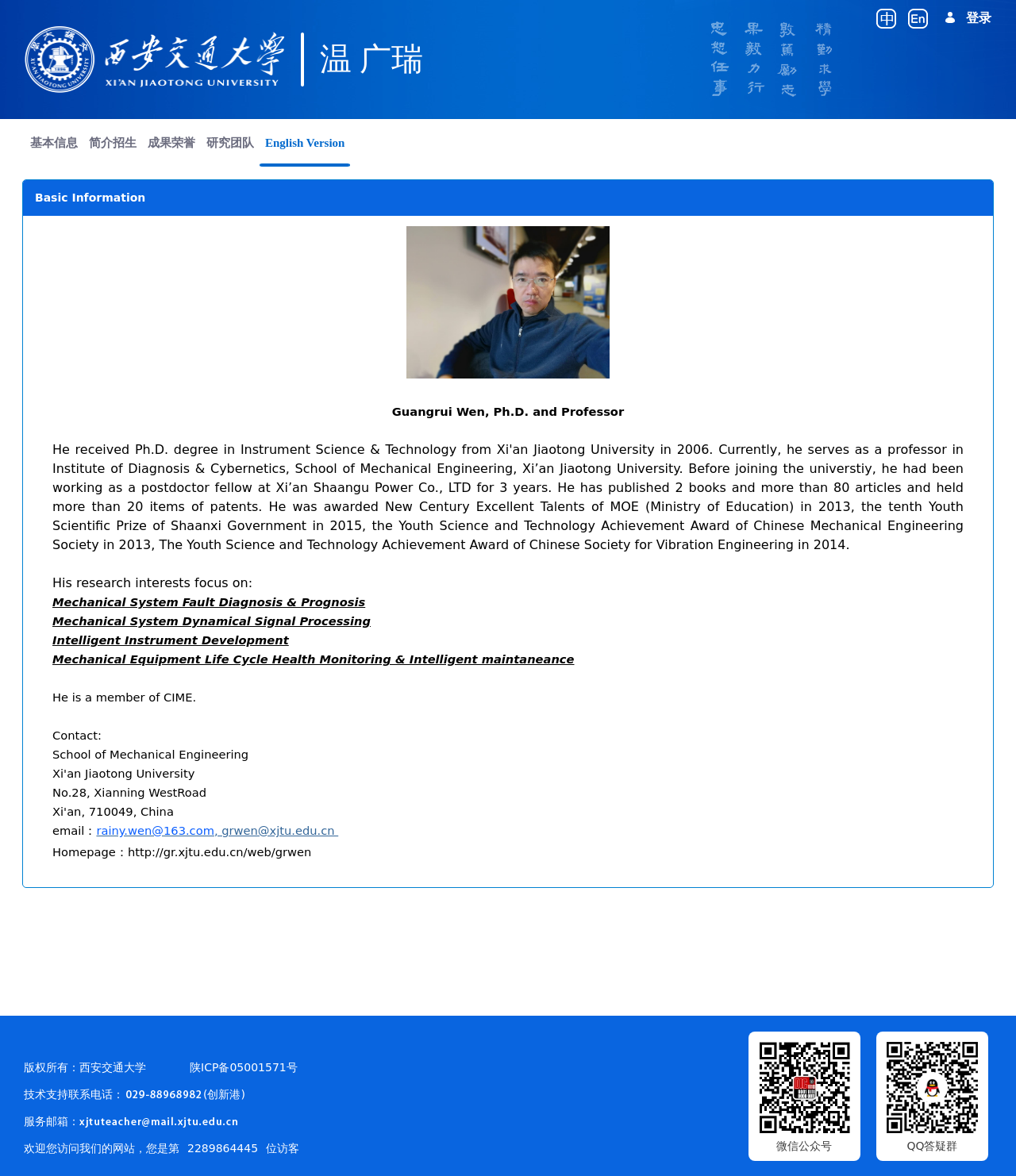Provide your answer in a single word or phrase: 
What is the professor's research interest?

Mechanical System Fault Diagnosis & Prognosis